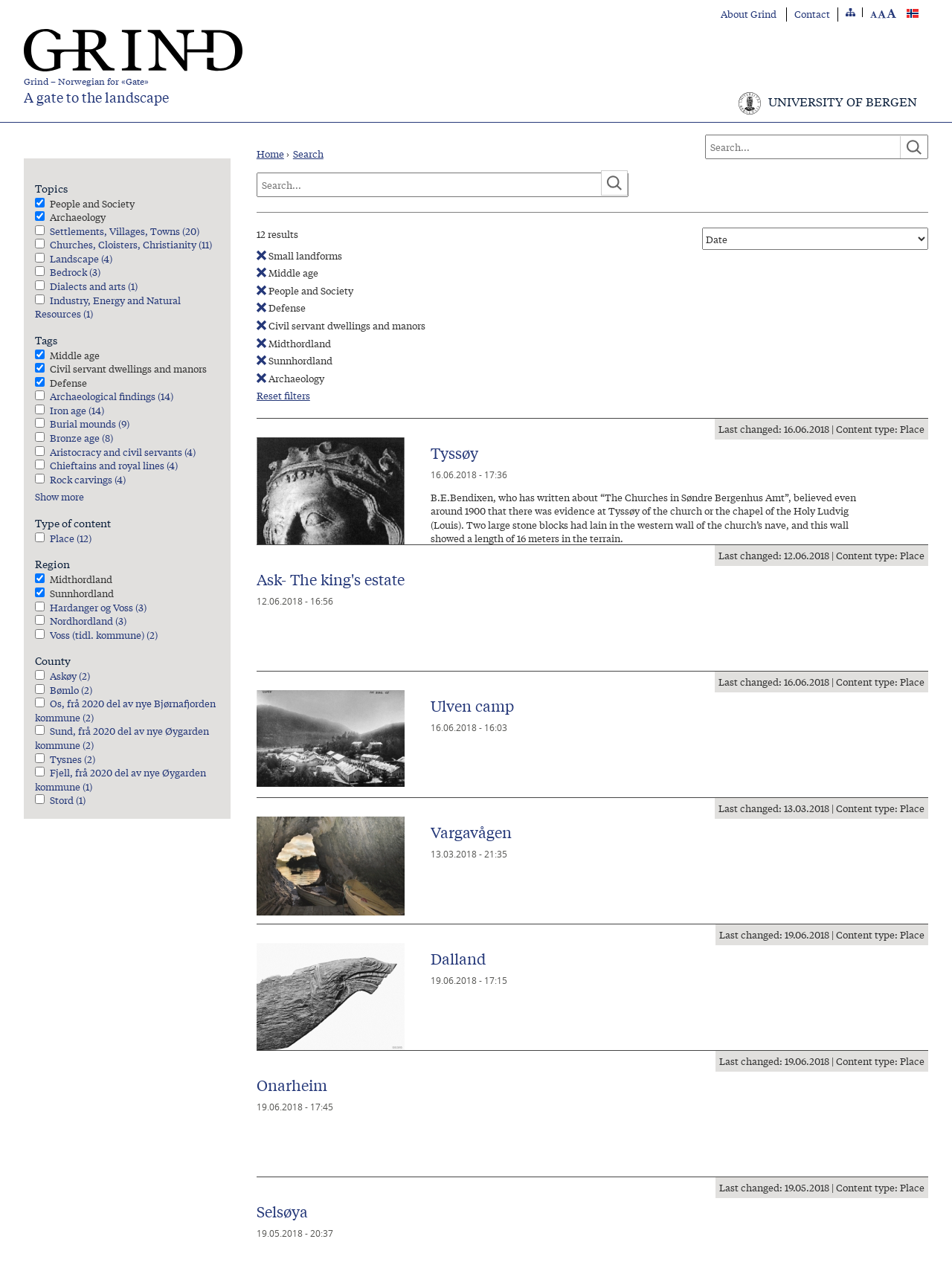Please determine the bounding box coordinates of the area that needs to be clicked to complete this task: 'Go to Grind homepage'. The coordinates must be four float numbers between 0 and 1, formatted as [left, top, right, bottom].

[0.025, 0.033, 0.255, 0.044]